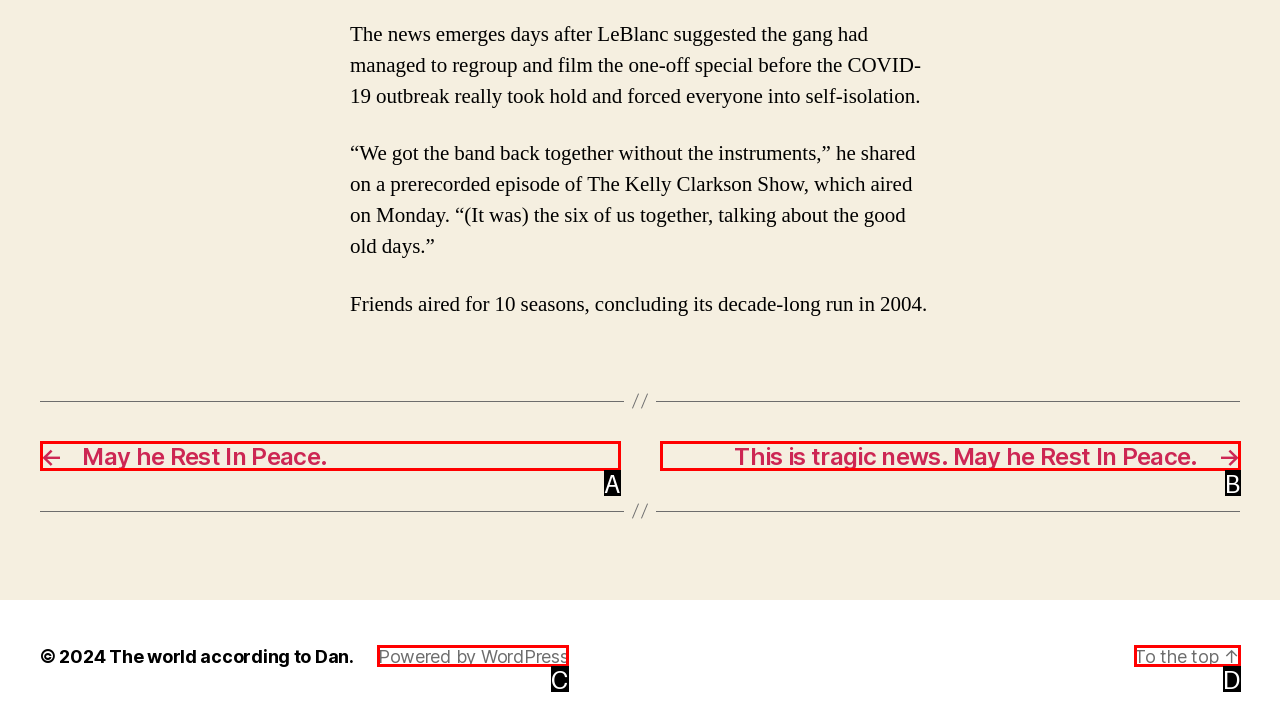Determine which option aligns with the description: TrannyPassword.com. Provide the letter of the chosen option directly.

None